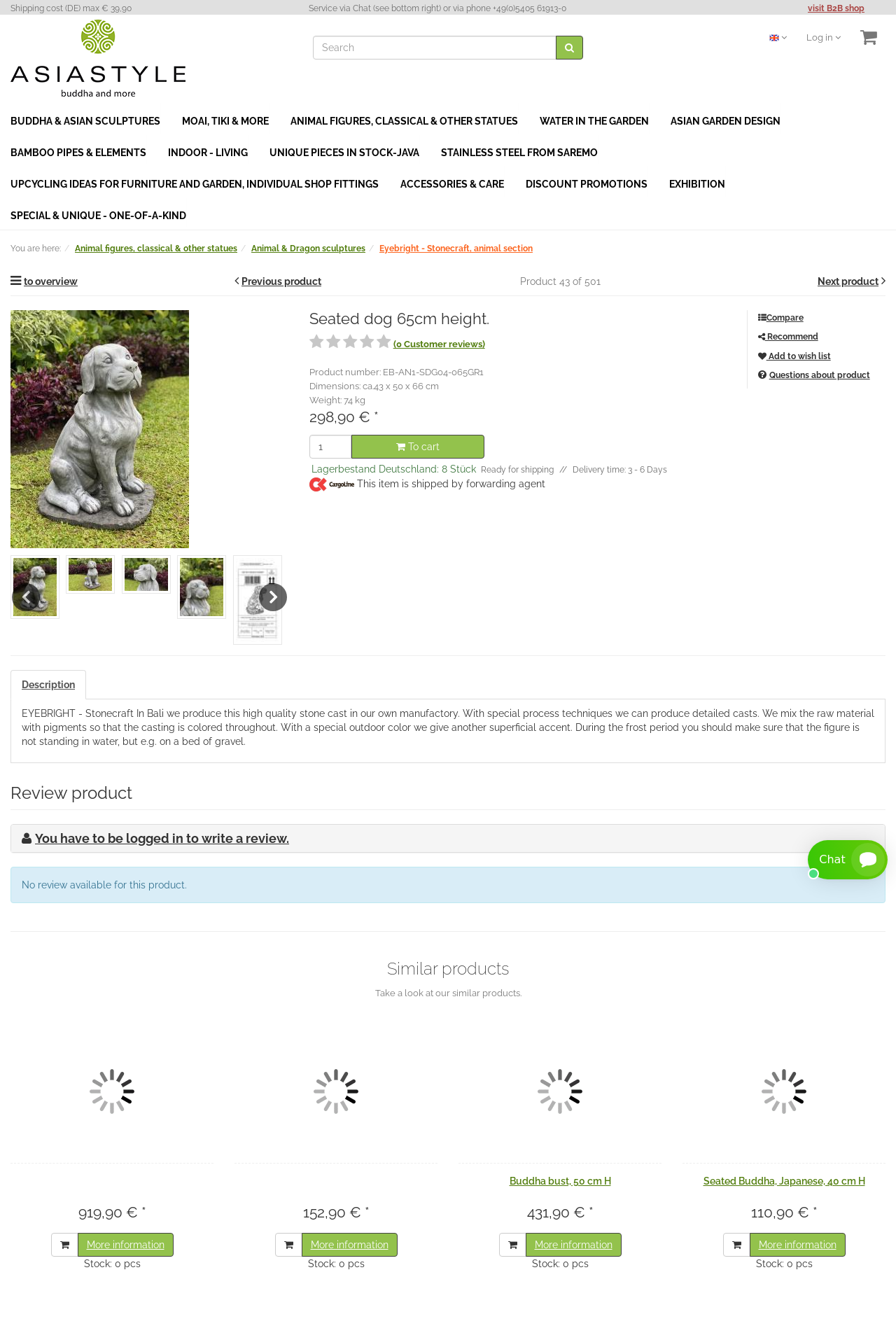Locate the bounding box of the UI element described in the following text: "Next".

[0.289, 0.438, 0.32, 0.459]